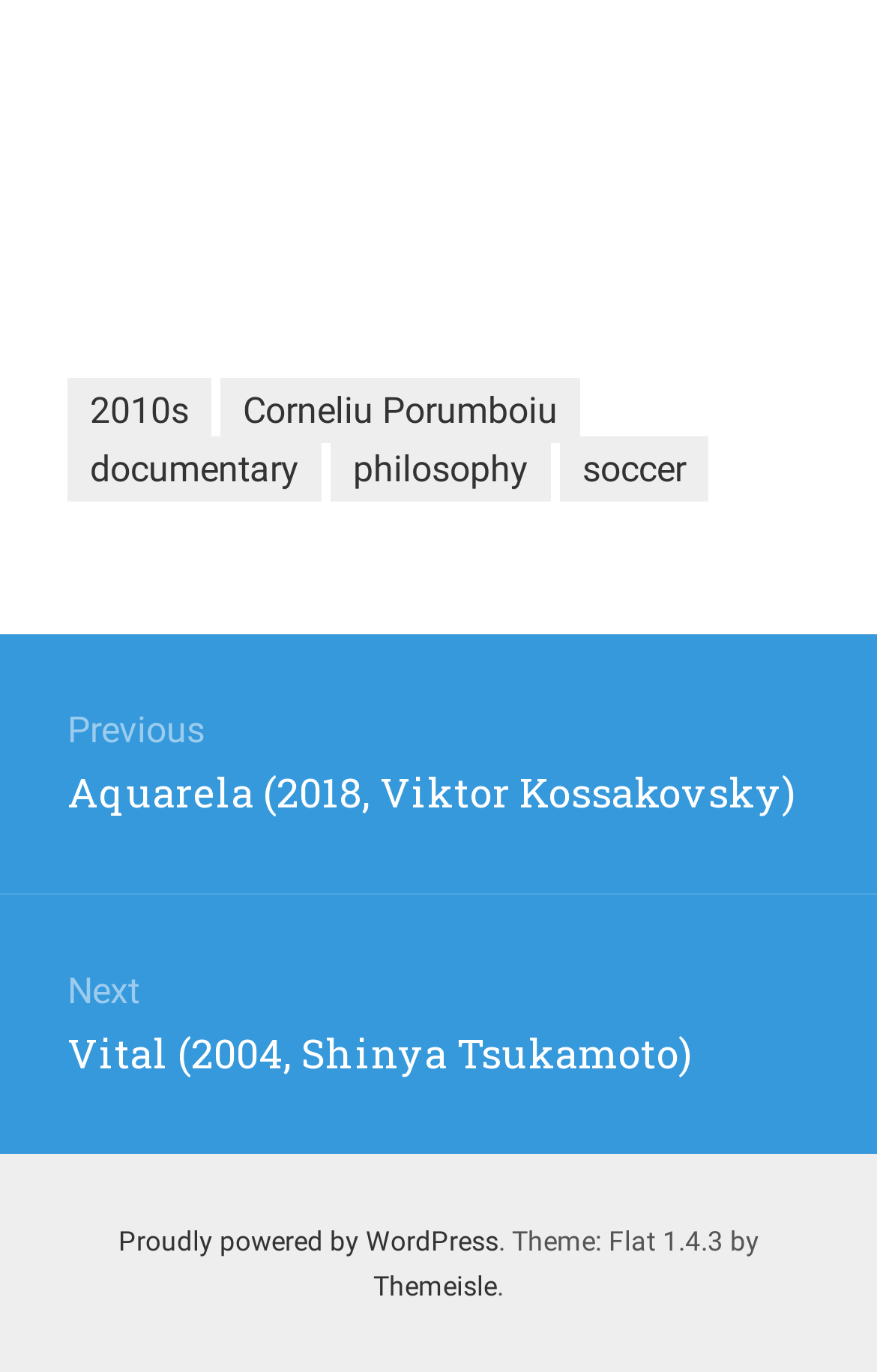Highlight the bounding box coordinates of the element you need to click to perform the following instruction: "Go to previous post."

[0.077, 0.511, 0.923, 0.595]